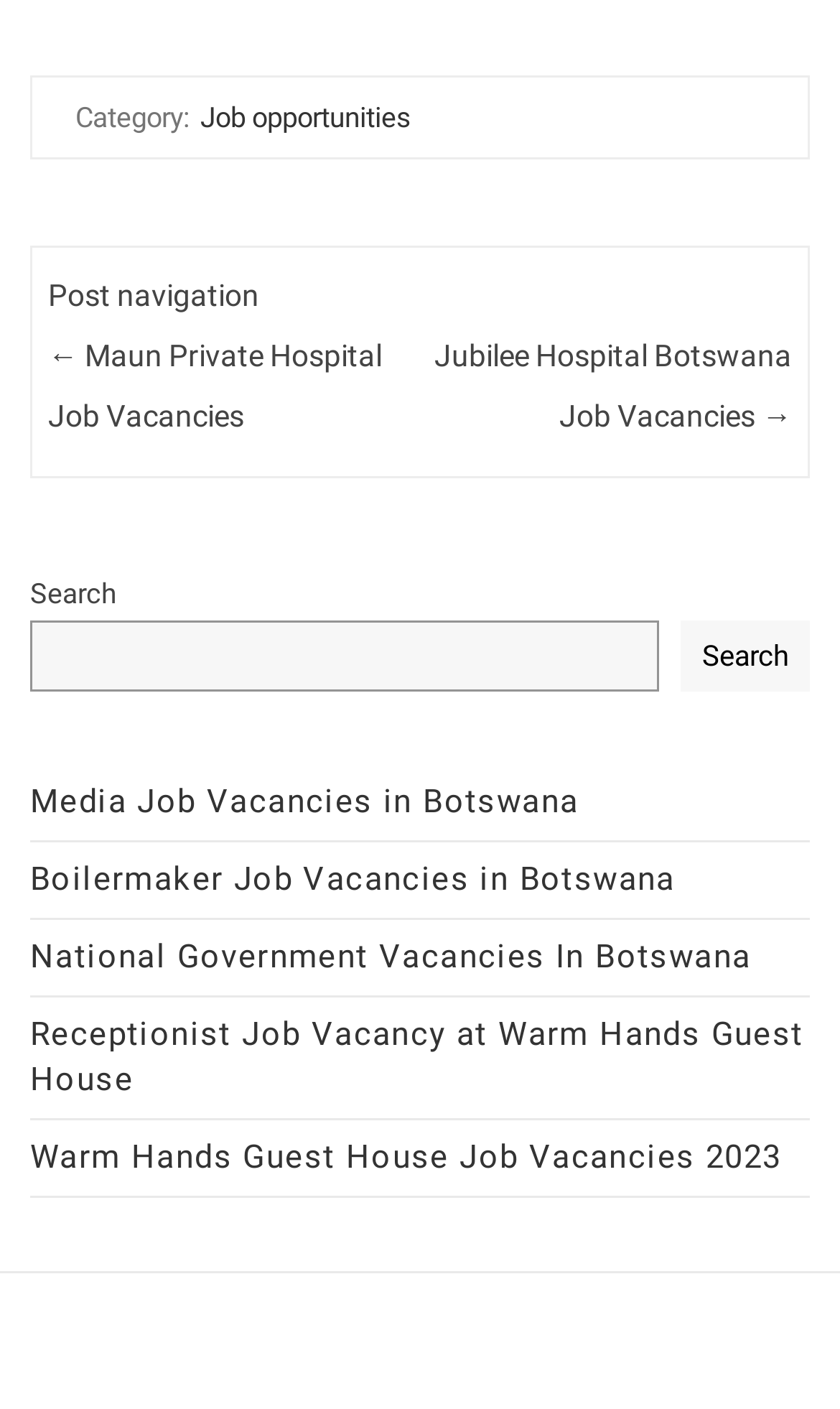Select the bounding box coordinates of the element I need to click to carry out the following instruction: "Explore the Fashion category".

None